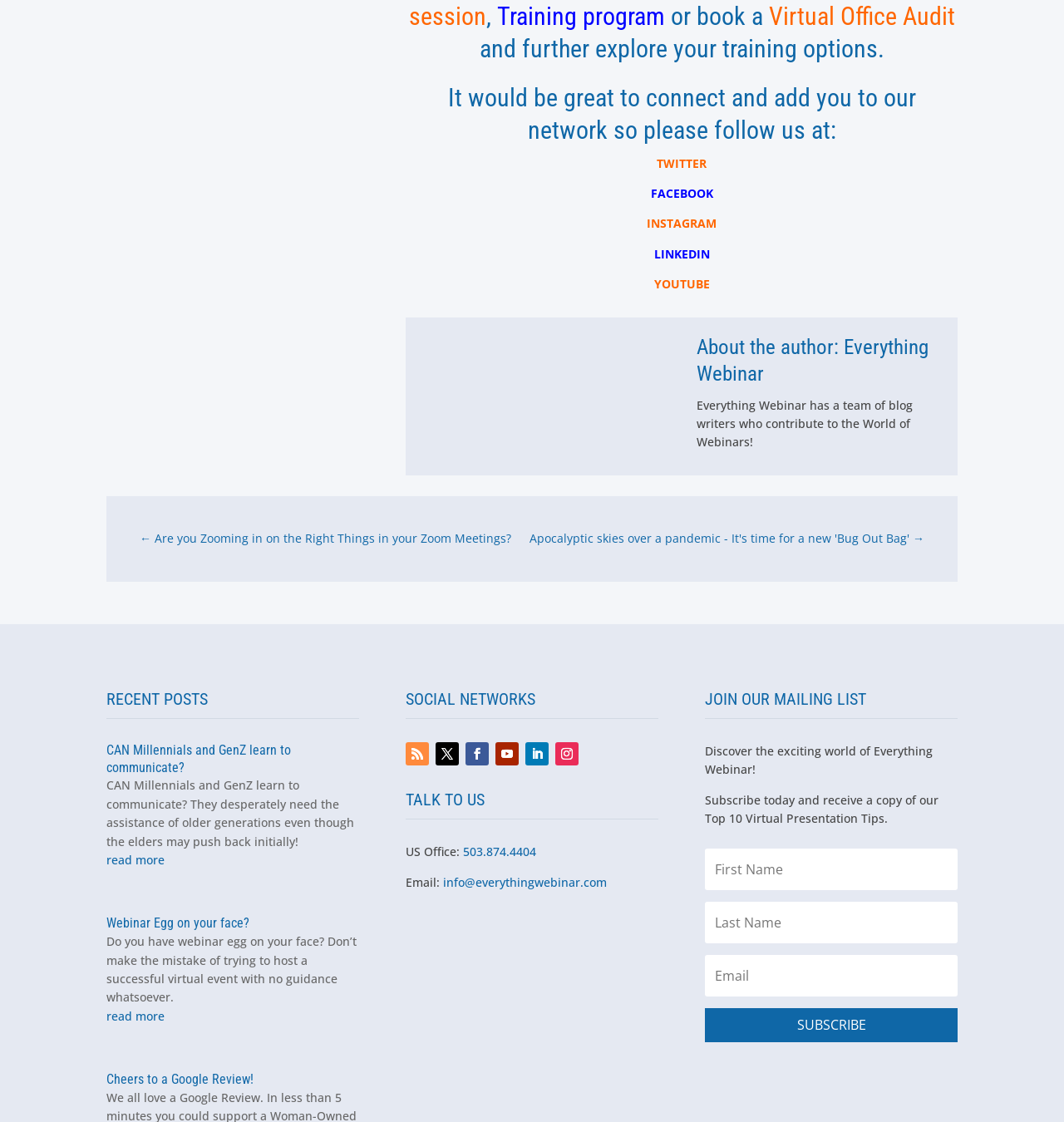Locate the bounding box coordinates of the element that should be clicked to execute the following instruction: "Visit the previous post Are you Zooming in on the Right Things in your Zoom Meetings?".

[0.131, 0.472, 0.48, 0.489]